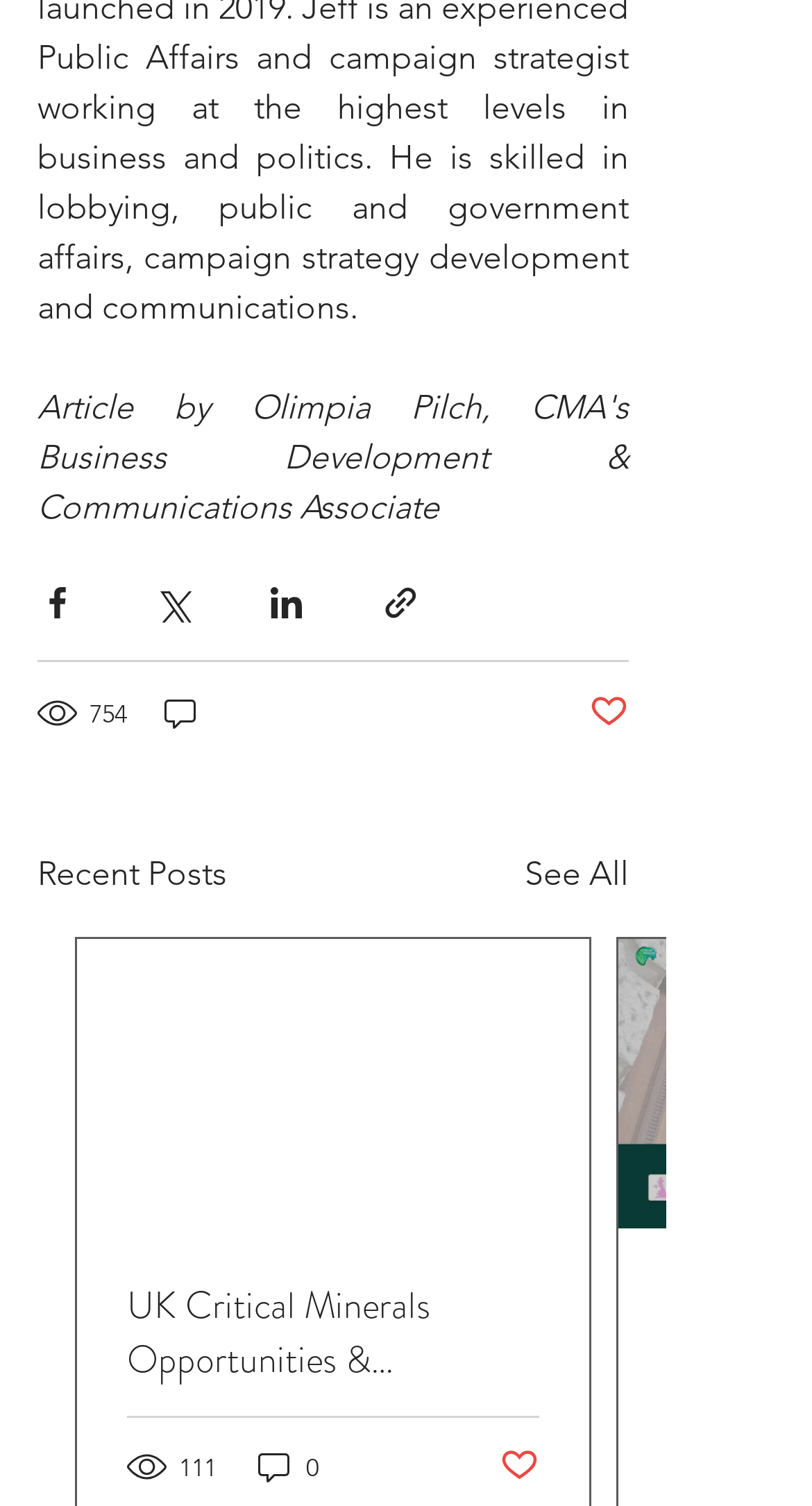Please specify the bounding box coordinates of the element that should be clicked to execute the given instruction: 'View testimonials'. Ensure the coordinates are four float numbers between 0 and 1, expressed as [left, top, right, bottom].

None